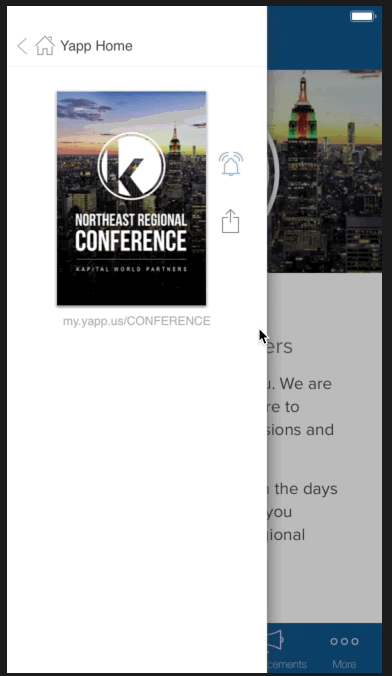Give an in-depth description of the image.

The image displays a mobile app interface for the "Yapp" application, specifically showcasing the Northeast Regional Conference. It features a prominent graphic with a black background and the event's name in bold white letters, highlighting "NORTHEAST REGIONAL CONFERENCE" along with the logo of Kapital World Partners. Below the graphic, there is a URL link reading "my.yapp.us/CONFERENCE," directing users to the event's specific page. The backdrop reveals a stunning cityscape, likely depicting New York City, enhancing the conference's urban theme. The app interface appears user-friendly, incorporating icons such as a notification bell and a share button, suggesting functionalities for user engagement and information sharing. This visual serves to attract and inform users about the conference details conveniently through their mobile devices.